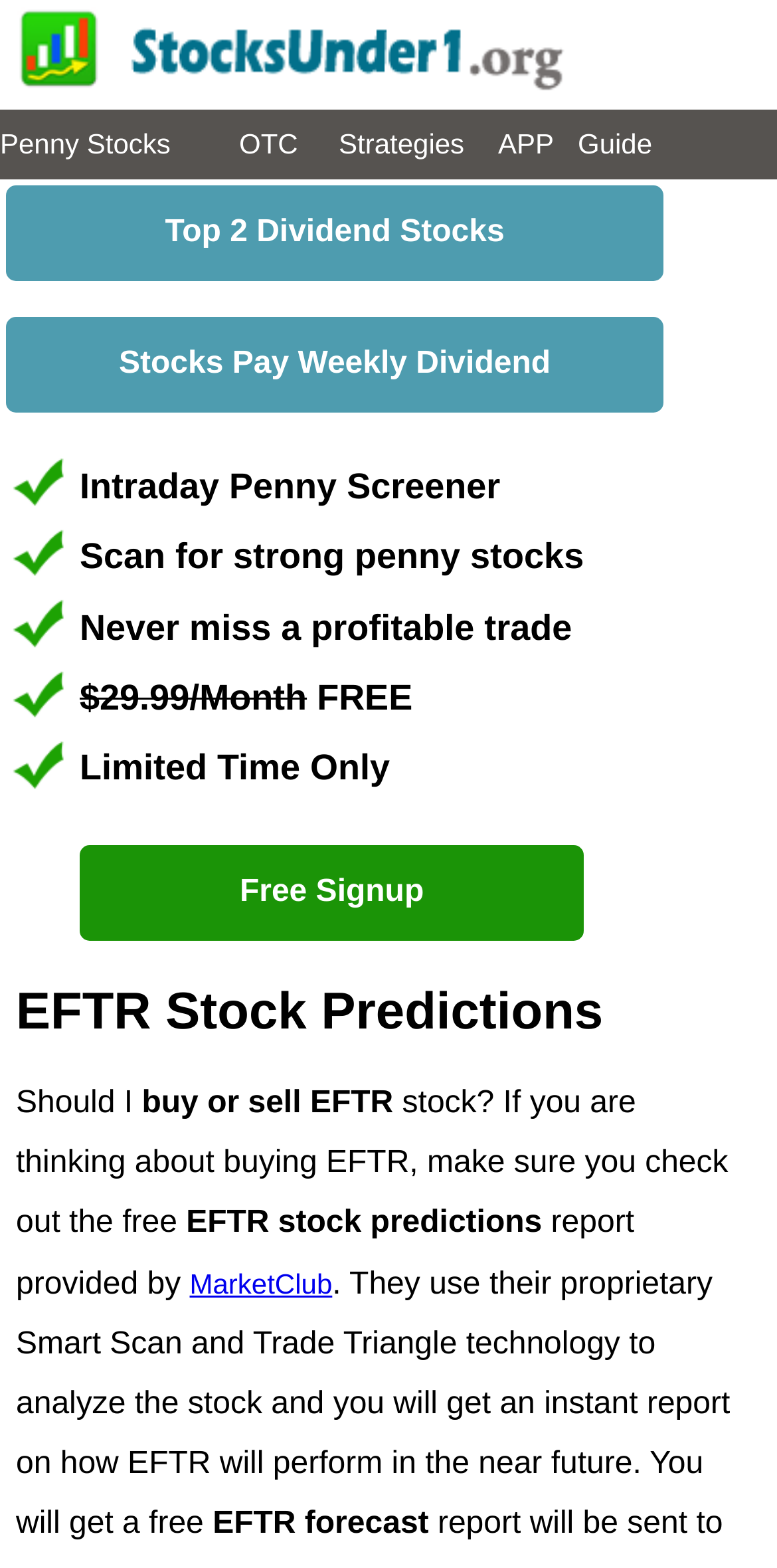Give a detailed account of the webpage.

The webpage is focused on providing stock predictions and analysis for EFTR. At the top, there is a logo on the left side, and a navigation menu with links to "Penny Stocks", "OTC", "Strategies", "APP", and "Guide" on the right side. Below the navigation menu, there are two promotional links: "Top 2 Dividend Stocks" and "Stocks Pay Weekly Dividend".

The main content of the webpage is divided into two sections. On the left side, there is a table with five rows, each containing an image and a brief description. The descriptions are "Intraday Penny Screener", "Scan for strong penny stocks", "Never miss a profitable trade", "$29.99/Month FREE", and "Limited Time Only". The images are likely icons or logos related to each description.

On the right side, there is a heading "EFTR Stock Predictions" followed by a series of paragraphs. The text explains that the webpage provides a free report on EFTR stock predictions, which can help users decide whether to buy or sell EFTR stock. The report is provided by MarketClub, which uses its proprietary technology to analyze the stock and provide an instant forecast. The webpage also mentions that users can get a free EFTR forecast report.

Overall, the webpage appears to be a promotional page for a stock analysis service, encouraging users to sign up for a free report on EFTR stock predictions.